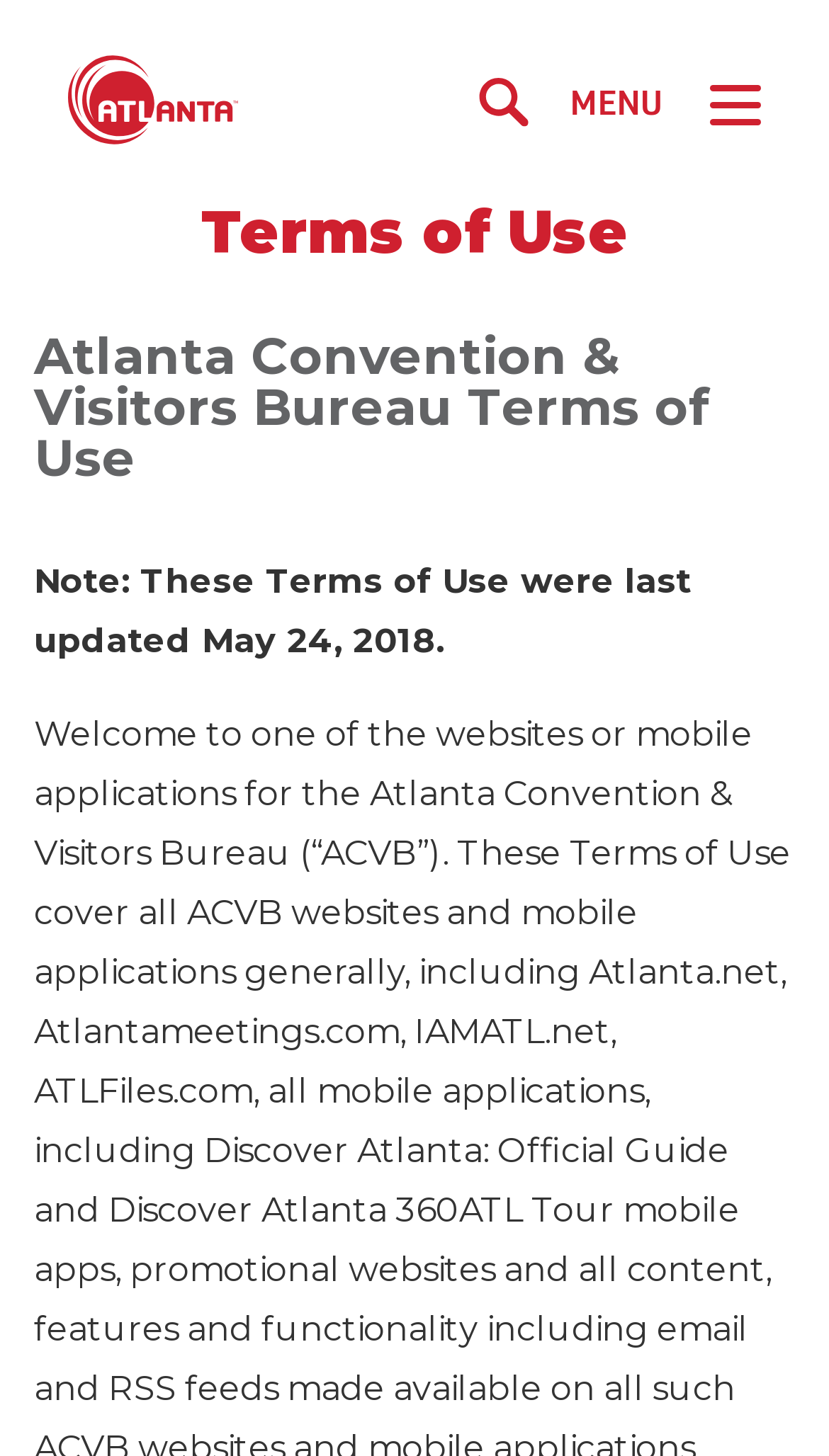Determine the bounding box coordinates of the element's region needed to click to follow the instruction: "Click the TAKE A TOUR link". Provide these coordinates as four float numbers between 0 and 1, formatted as [left, top, right, bottom].

[0.123, 0.111, 0.426, 0.14]